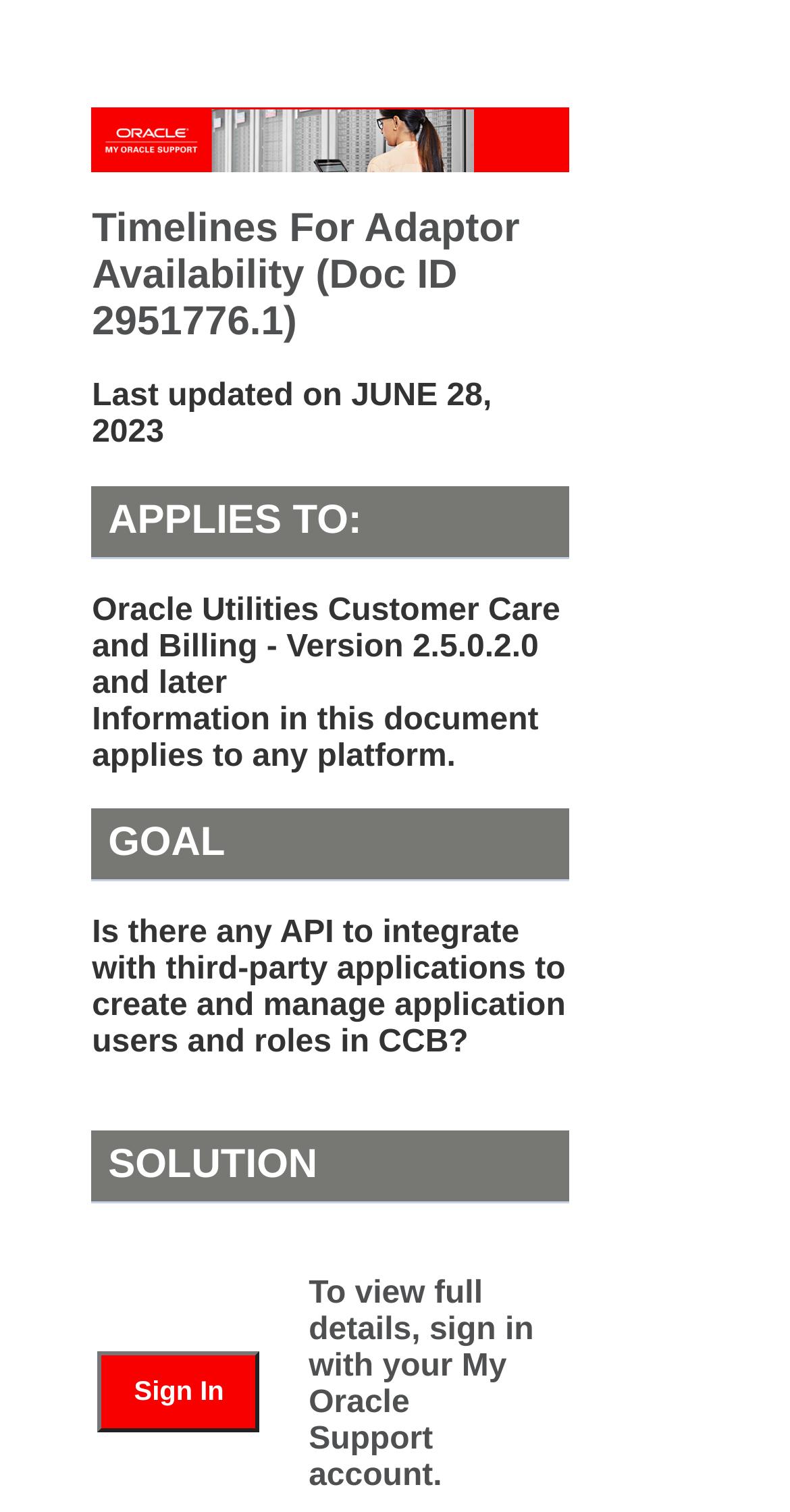What is the last updated date of this document?
Based on the screenshot, provide a one-word or short-phrase response.

JUNE 28, 2023